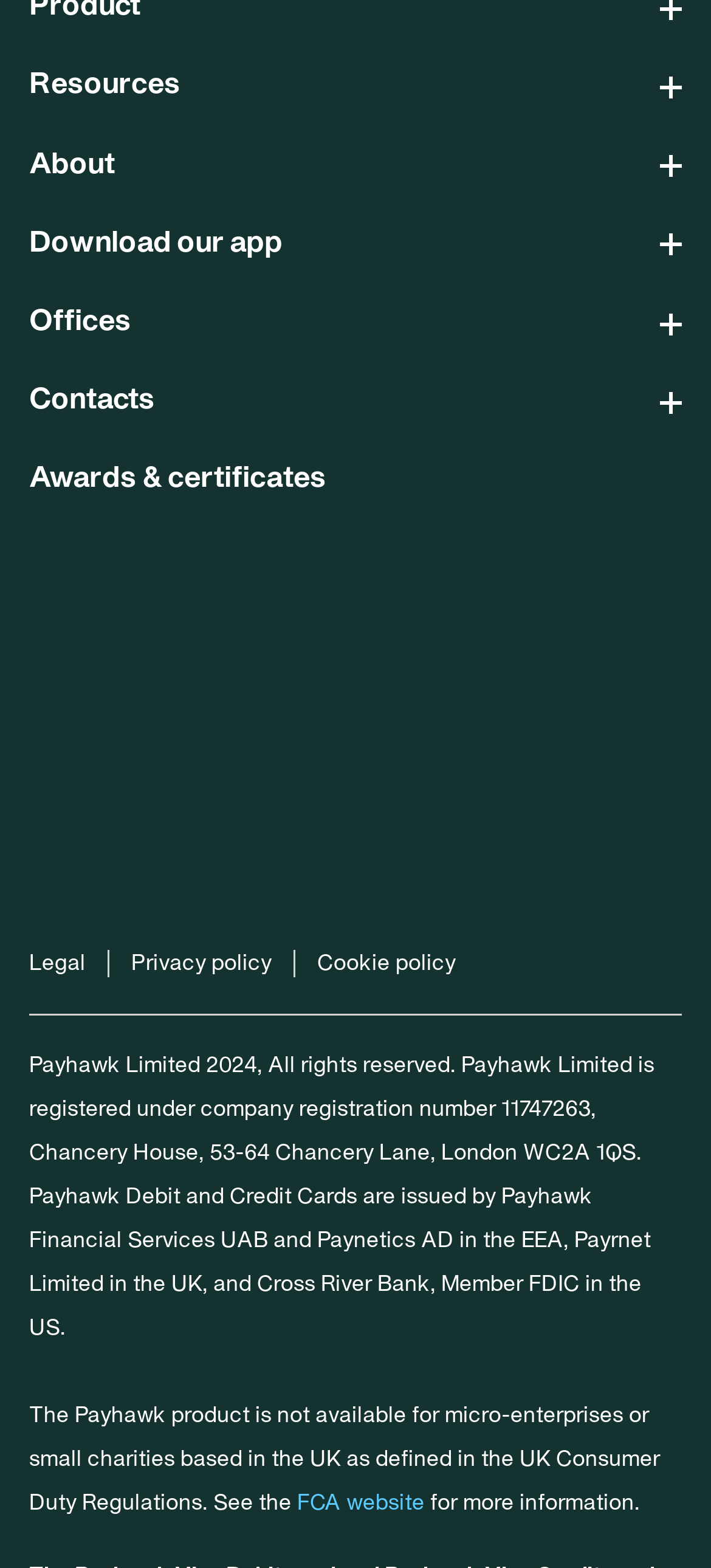Give a short answer to this question using one word or a phrase:
What is the address of Payhawk Limited?

Chancery House, 53-64 Chancery Lane, London WC2A 1QS